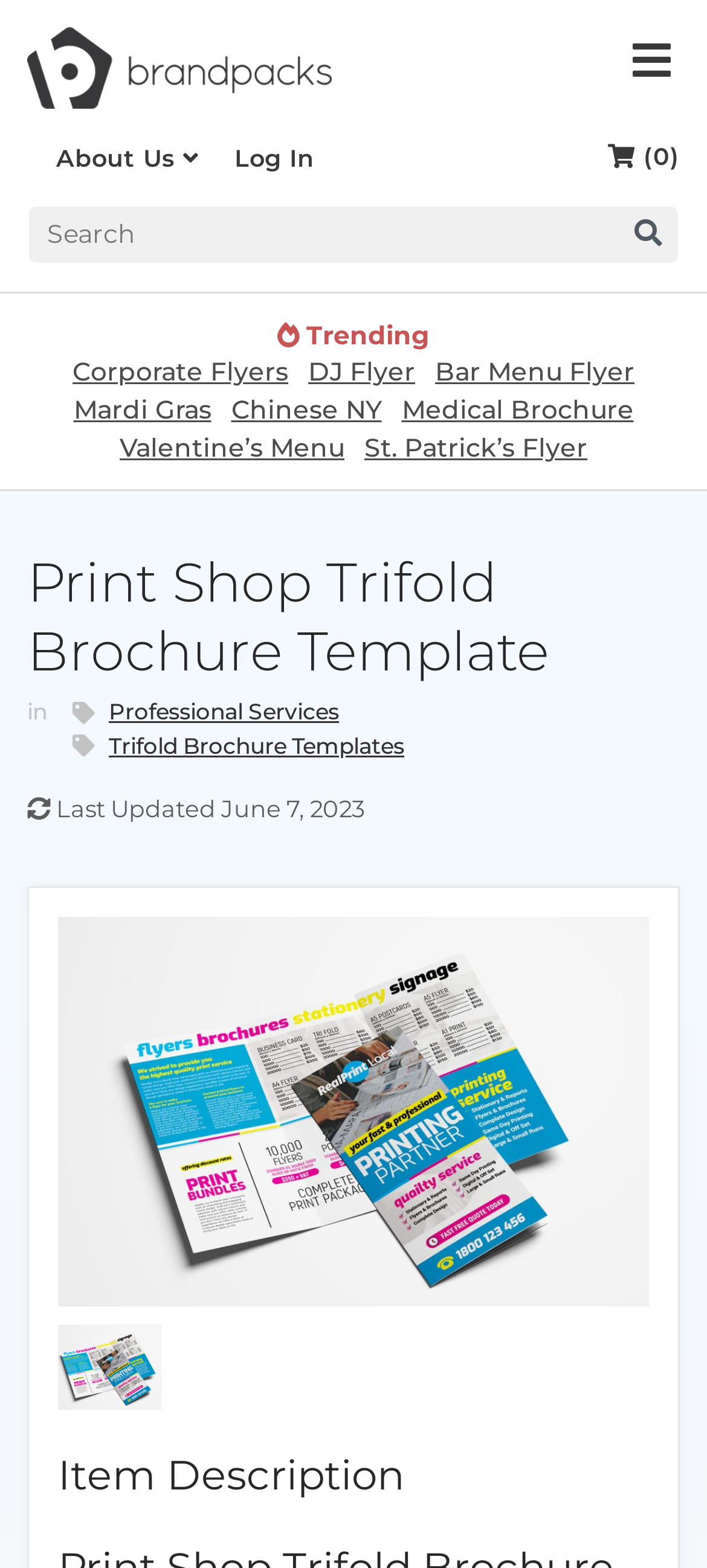Identify the bounding box for the given UI element using the description provided. Coordinates should be in the format (top-left x, top-left y, bottom-right x, bottom-right y) and must be between 0 and 1. Here is the description: Submit

[0.872, 0.137, 0.962, 0.163]